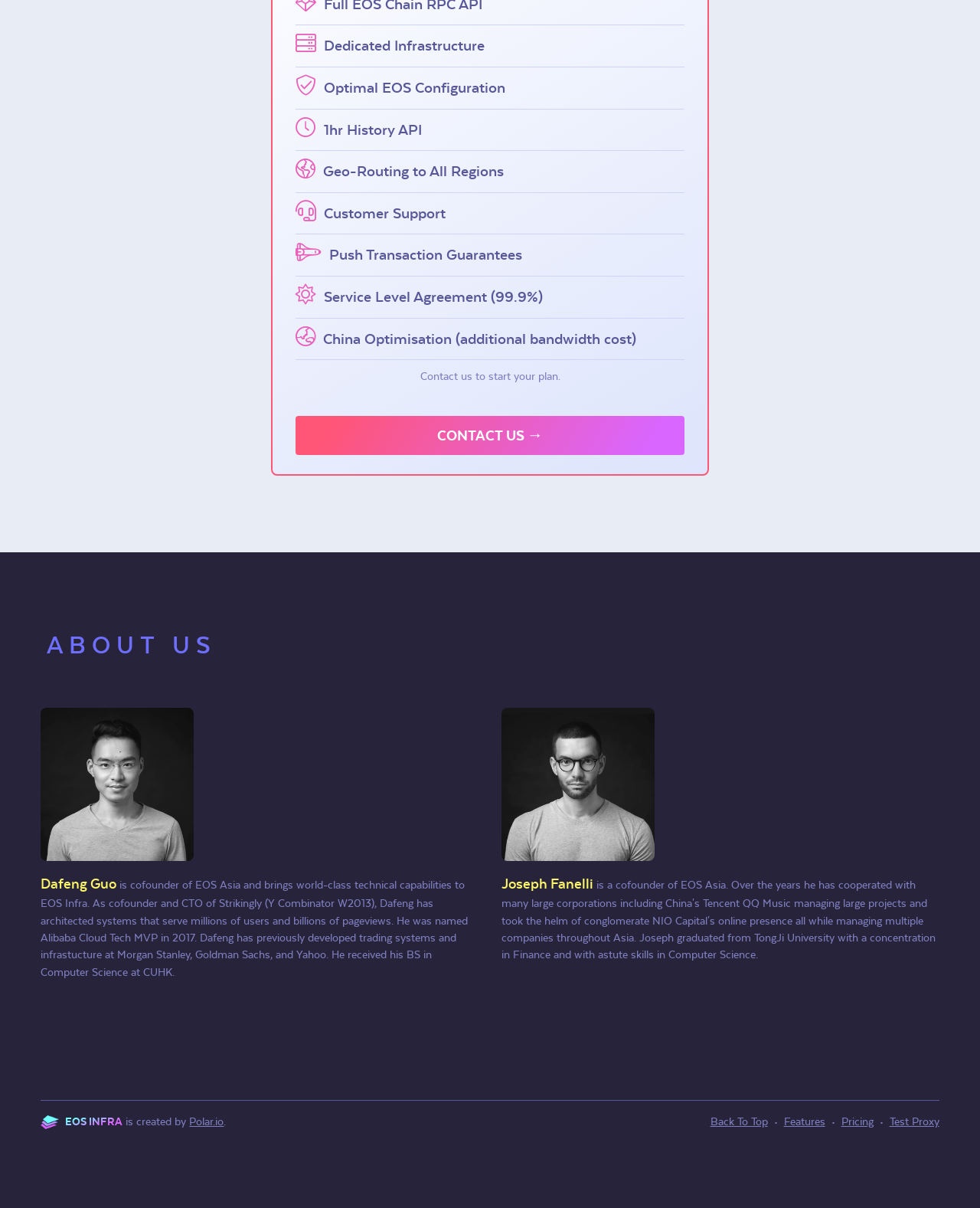Provide a brief response to the question using a single word or phrase: 
What is the feature mentioned in the webpage that provides guarantees for push transactions?

Push Transaction Guarantees